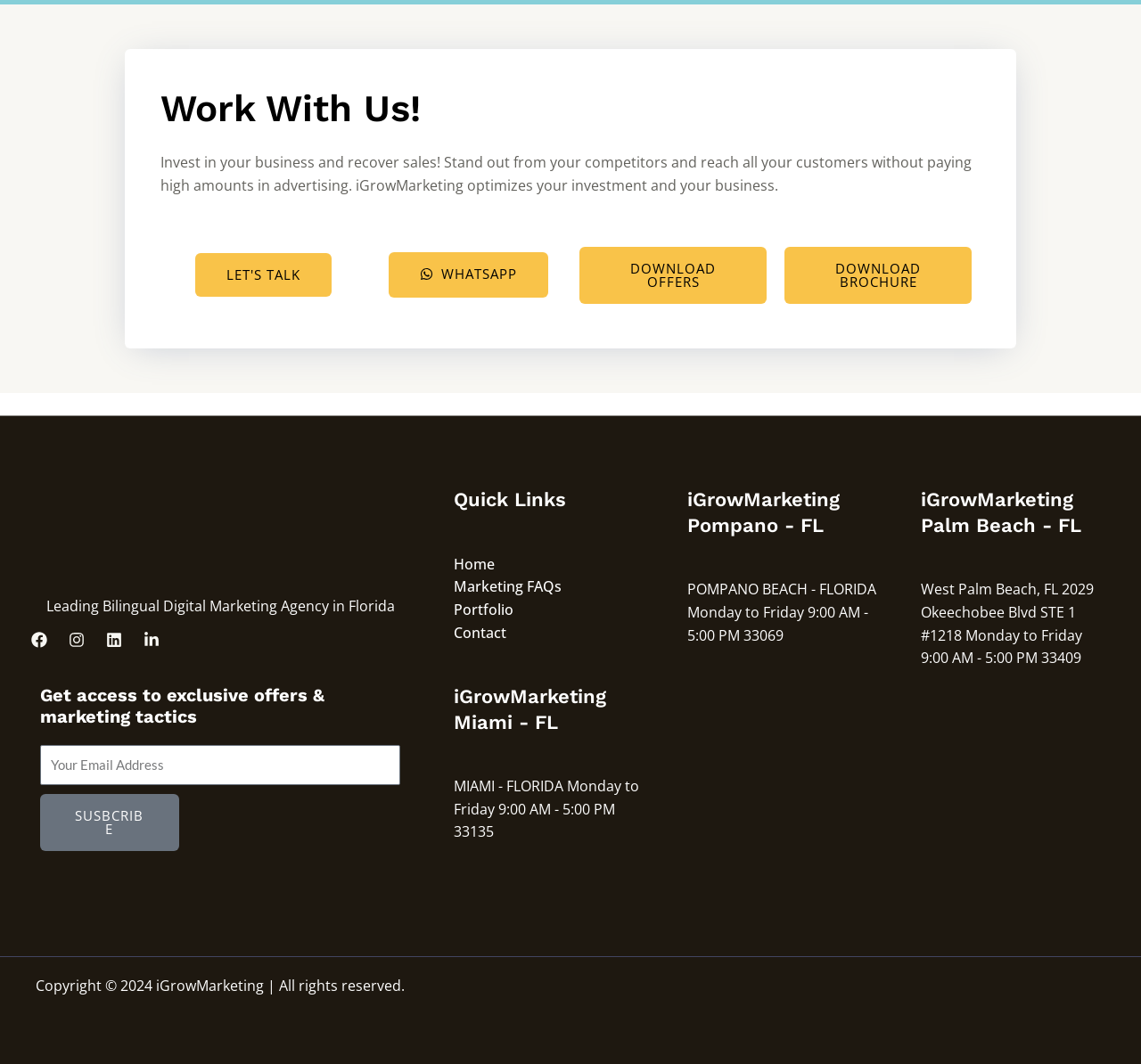Identify the bounding box for the given UI element using the description provided. Coordinates should be in the format (top-left x, top-left y, bottom-right x, bottom-right y) and must be between 0 and 1. Here is the description: Contact

[0.398, 0.585, 0.444, 0.603]